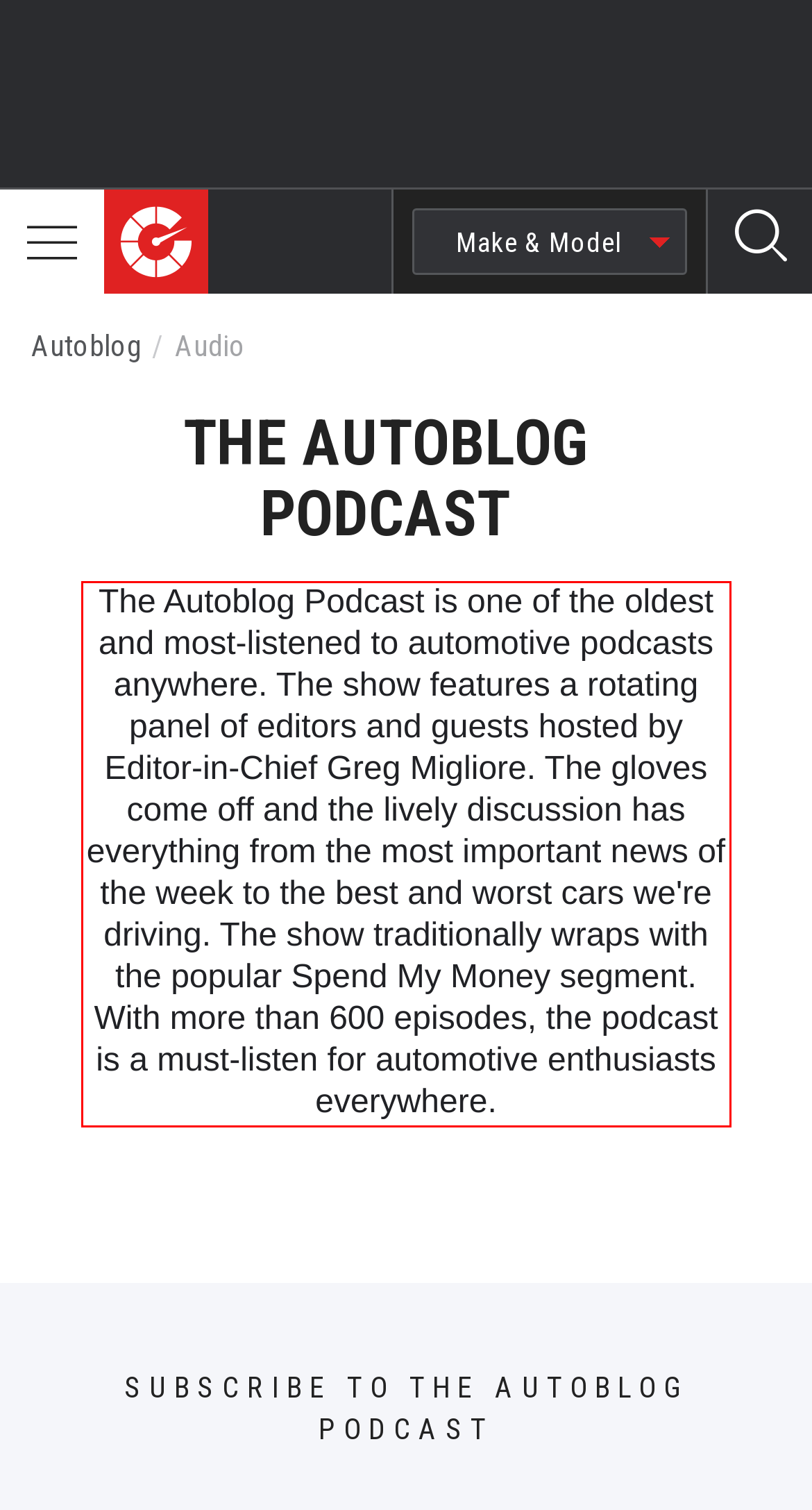From the screenshot of the webpage, locate the red bounding box and extract the text contained within that area.

The Autoblog Podcast is one of the oldest and most-listened to automotive podcasts anywhere. The show features a rotating panel of editors and guests hosted by Editor-in-Chief Greg Migliore. The gloves come off and the lively discussion has everything from the most important news of the week to the best and worst cars we're driving. The show traditionally wraps with the popular Spend My Money segment. With more than 600 episodes, the podcast is a must-listen for automotive enthusiasts everywhere.